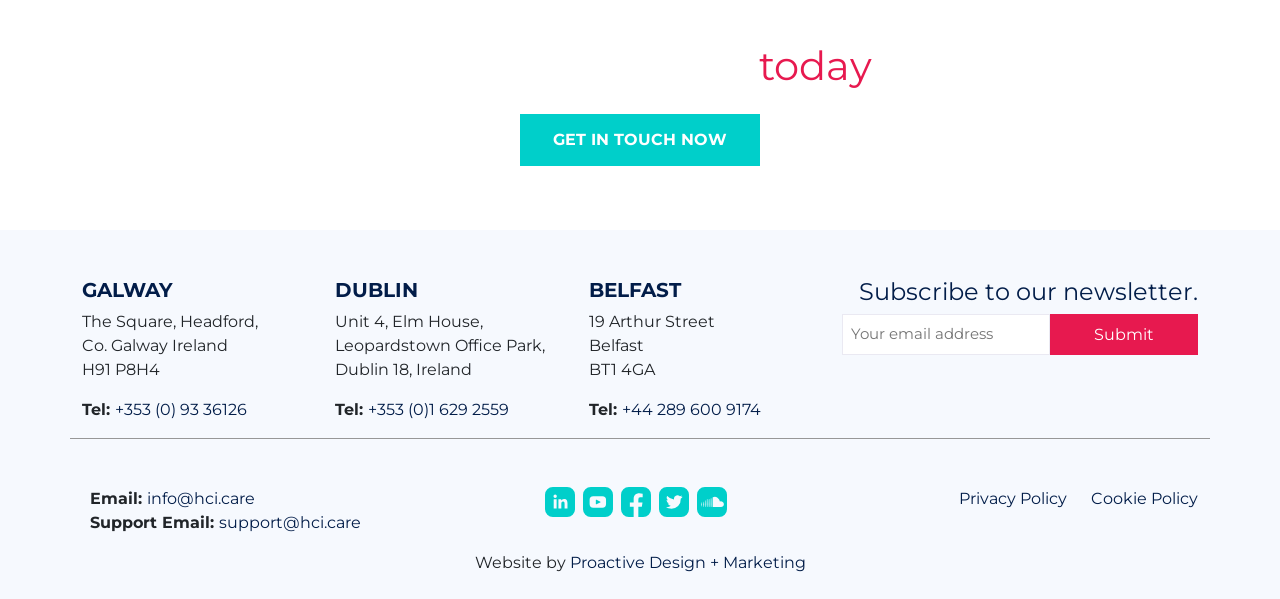From the webpage screenshot, identify the region described by Privacy Policy. Provide the bounding box coordinates as (top-left x, top-left y, bottom-right x, bottom-right y), with each value being a floating point number between 0 and 1.

[0.749, 0.812, 0.834, 0.852]